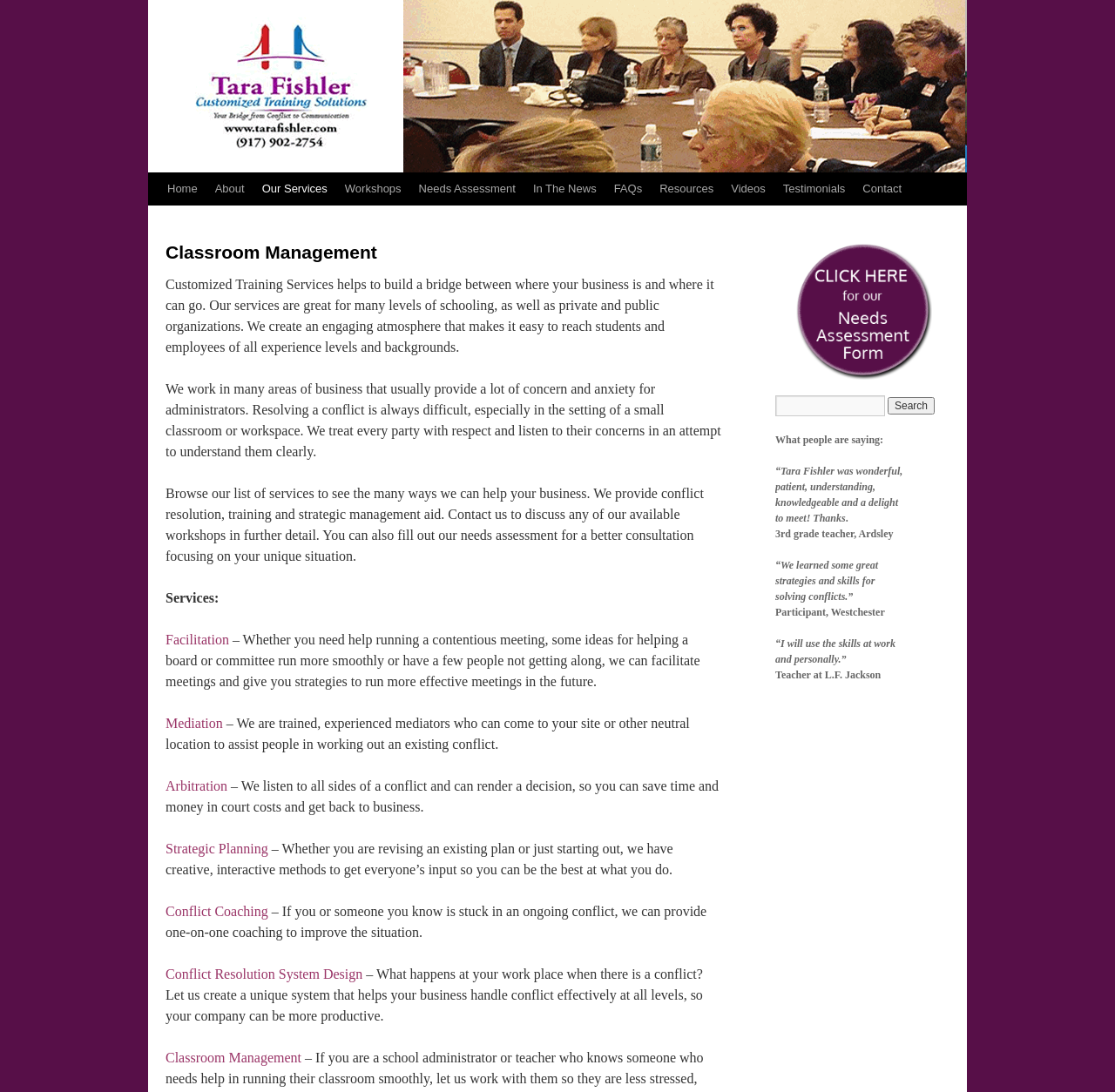What is the format of the workshops provided by Customized Training Solutions?
Utilize the image to construct a detailed and well-explained answer.

The webpage does not provide specific information about the format of the workshops offered by Customized Training Solutions. It only mentions that clients can contact them to discuss the available workshops in further detail.